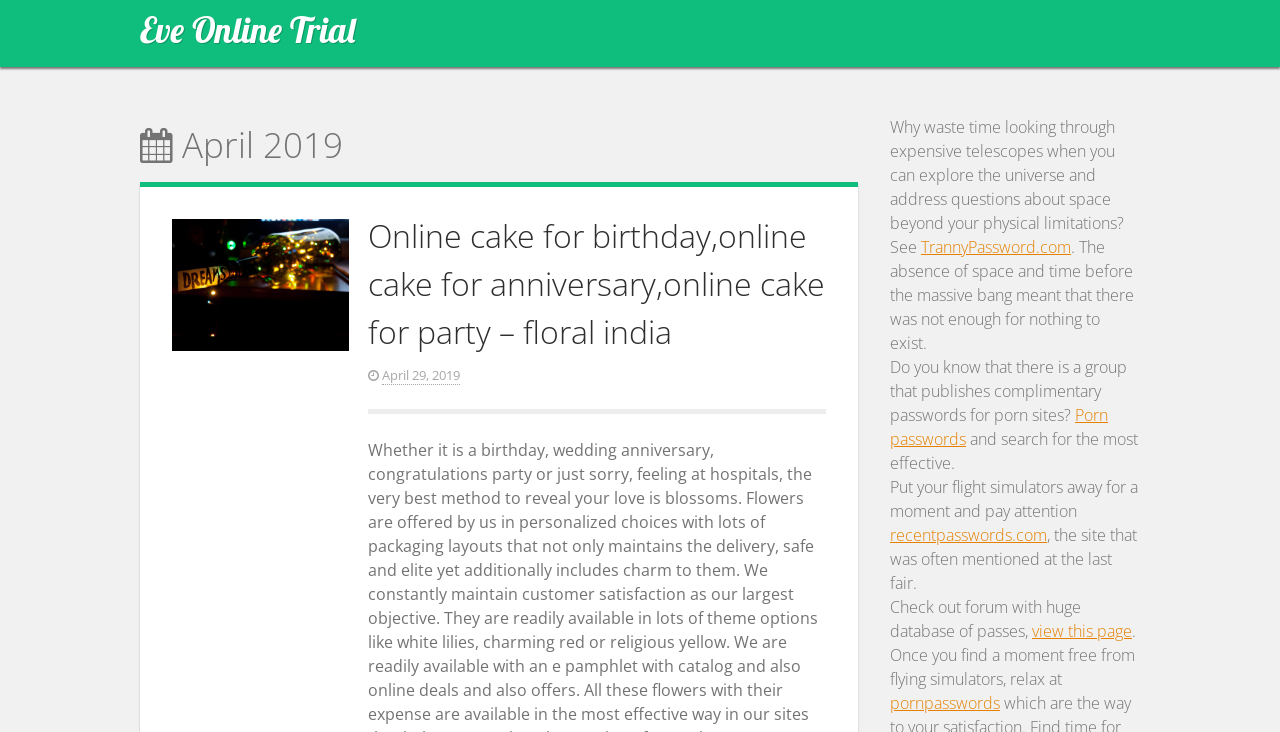Locate the bounding box coordinates of the area you need to click to fulfill this instruction: 'Visit 'TrannyPassword.com''. The coordinates must be in the form of four float numbers ranging from 0 to 1: [left, top, right, bottom].

[0.72, 0.322, 0.837, 0.352]